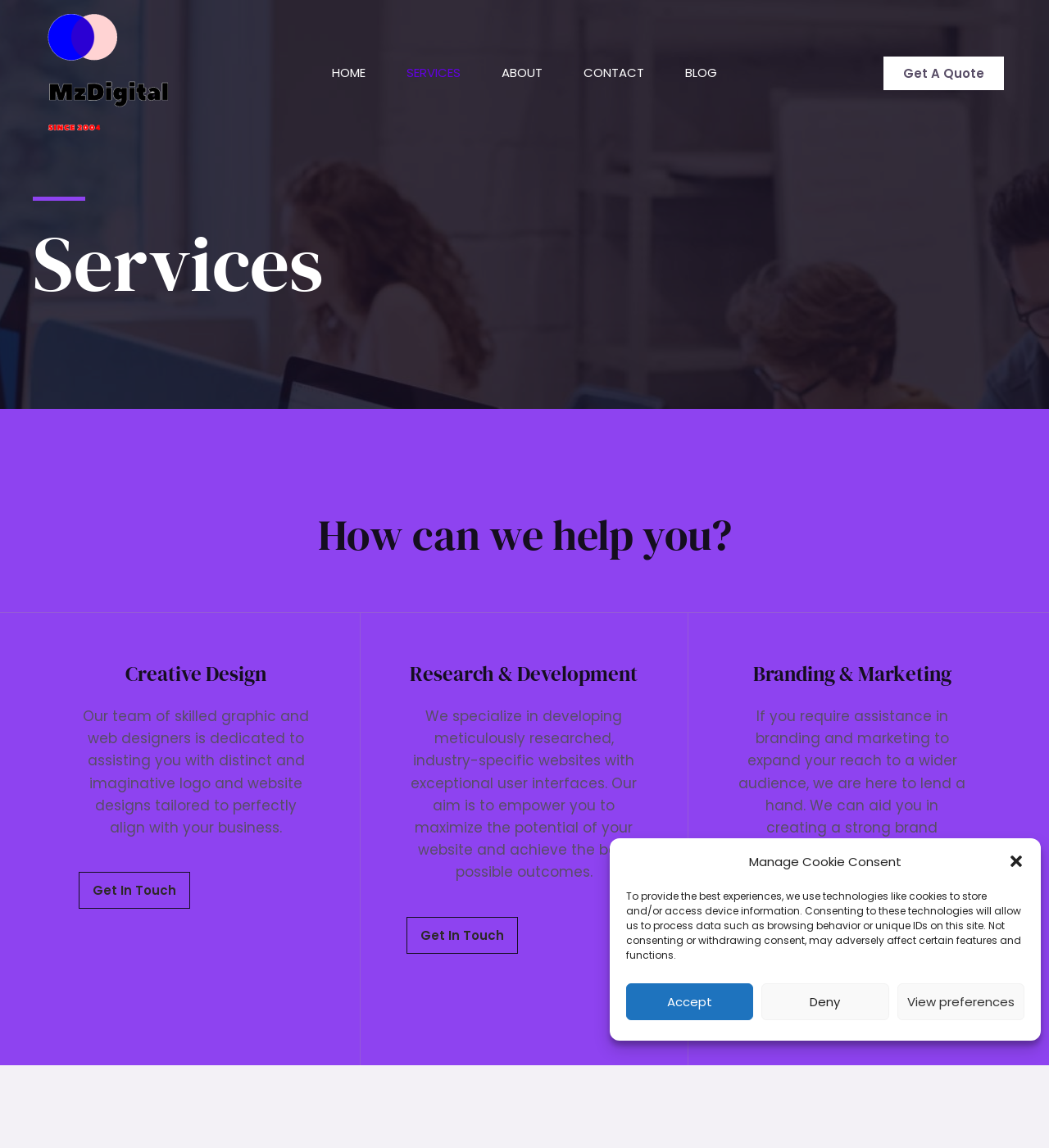Please specify the bounding box coordinates of the clickable section necessary to execute the following command: "Learn more about 'Research & Development'".

[0.387, 0.574, 0.612, 0.6]